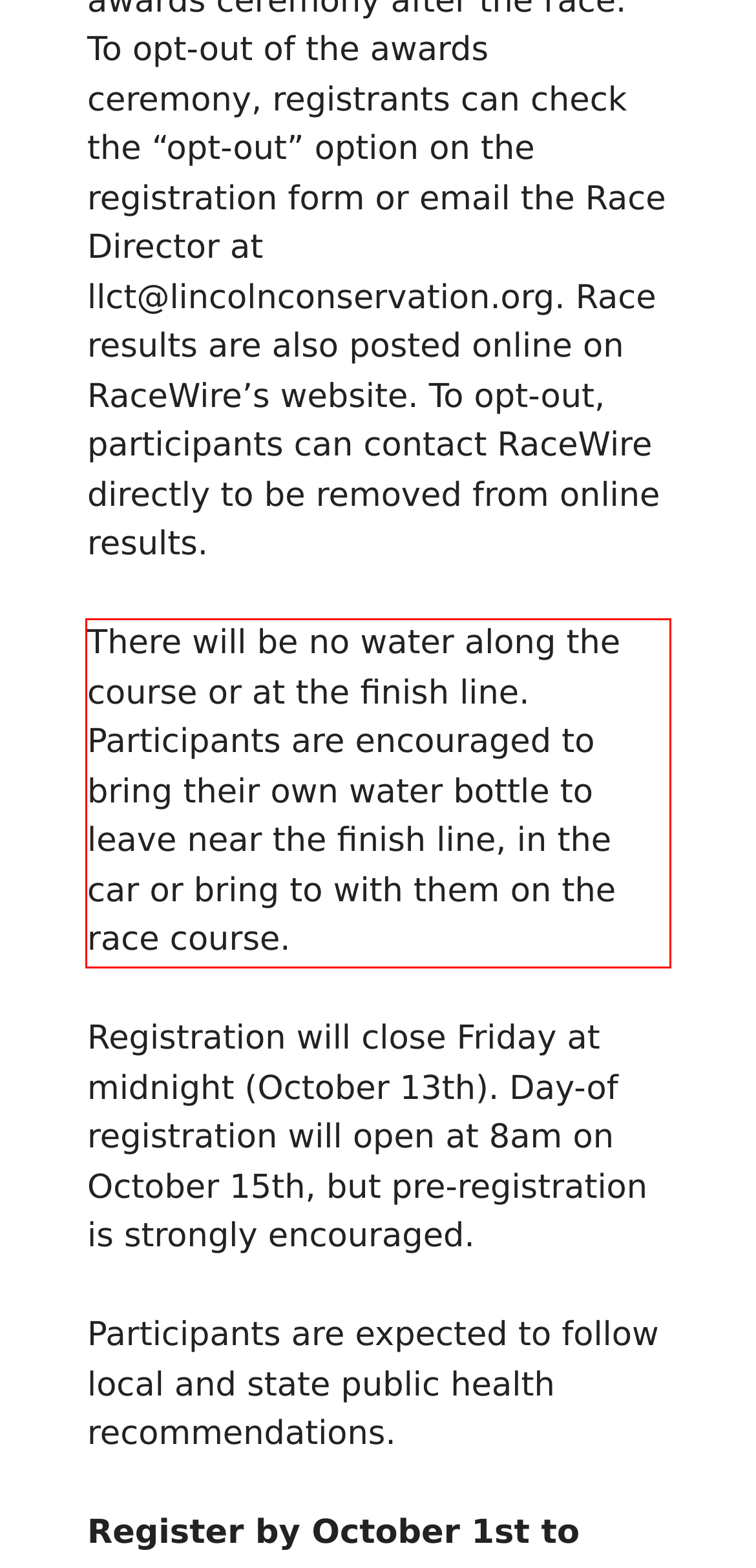You have a screenshot of a webpage with a UI element highlighted by a red bounding box. Use OCR to obtain the text within this highlighted area.

There will be no water along the course or at the finish line. Participants are encouraged to bring their own water bottle to leave near the finish line, in the car or bring to with them on the race course.